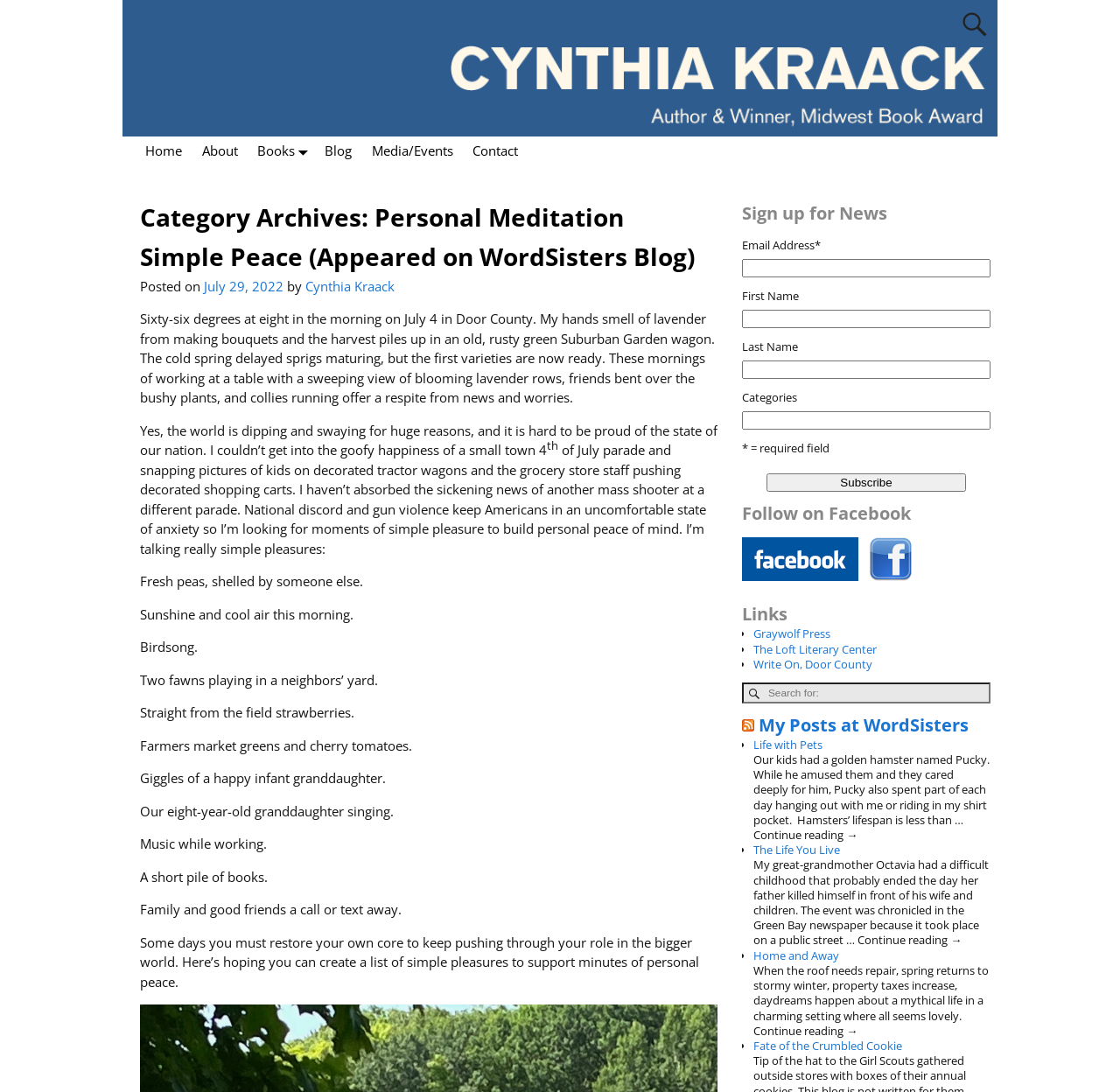Determine the bounding box coordinates of the element's region needed to click to follow the instruction: "Go to Home page". Provide these coordinates as four float numbers between 0 and 1, formatted as [left, top, right, bottom].

[0.121, 0.125, 0.171, 0.152]